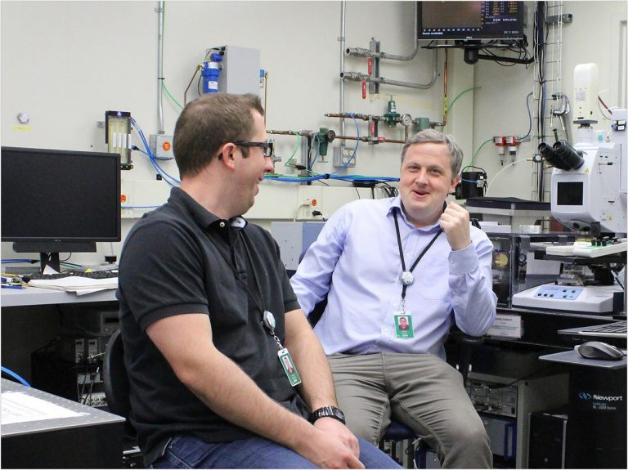Give a detailed account of the contents of the image.

In a laboratory setting, two researchers engage in a lively discussion while seated across from each other. On the left, a man wearing glasses and a black polo shirt appears to laugh or smile as he converses with his colleague. The colleague on the right, dressed in a light blue button-up shirt, gestures thoughtfully, showcasing a friendly and collaborative atmosphere. Behind them, various laboratory equipment, including screens and instruments, hint at an advanced research environment. This image is part of a feature related to a study that utilizes the Canadian Light Source at the University of Saskatchewan, aiming to enhance the understanding of resin-based composites used in dental applications. The scene illustrates the dynamic exchange of ideas crucial for scientific progress.